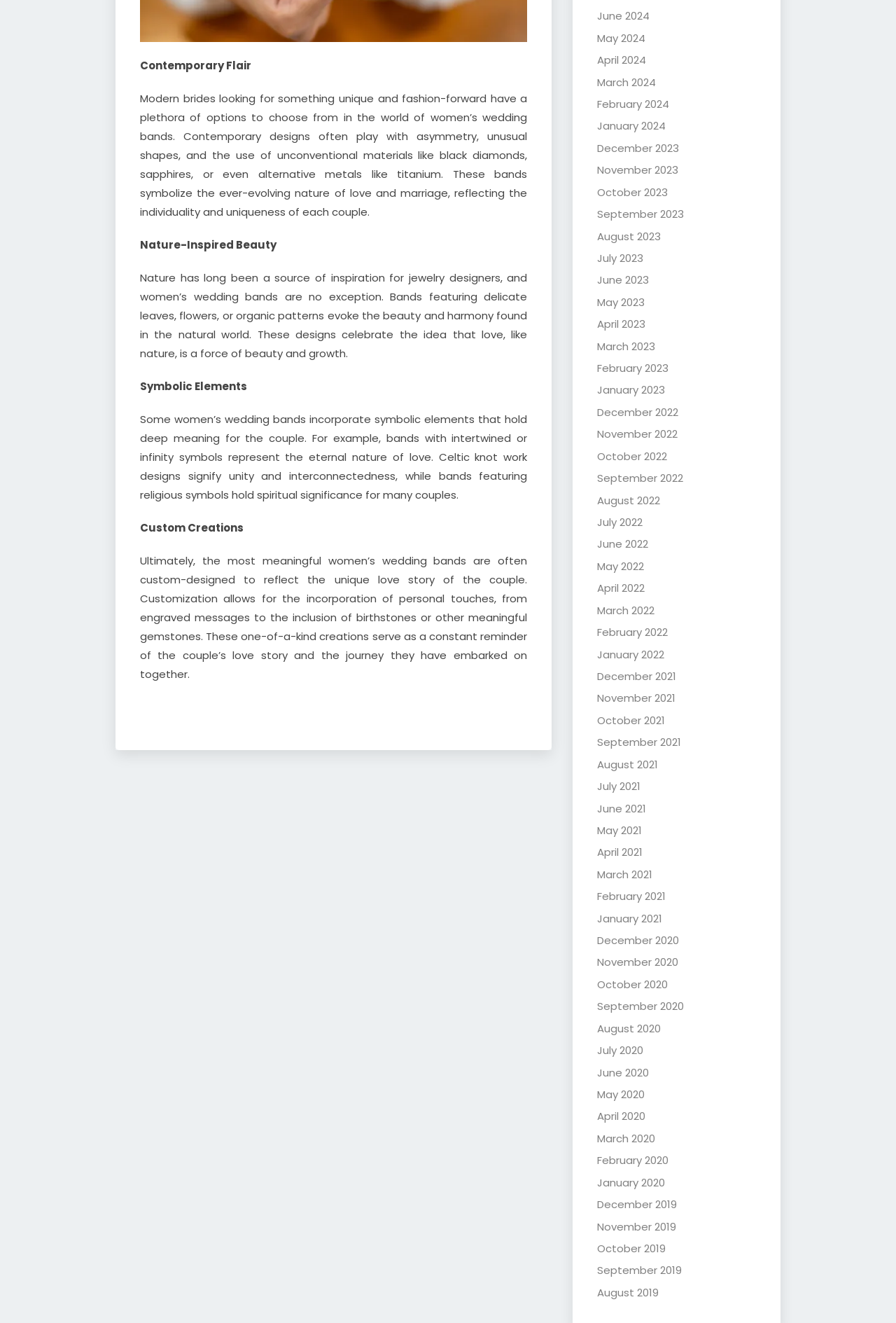Show the bounding box coordinates for the element that needs to be clicked to execute the following instruction: "Explore Custom Creations". Provide the coordinates in the form of four float numbers between 0 and 1, i.e., [left, top, right, bottom].

[0.156, 0.393, 0.272, 0.405]